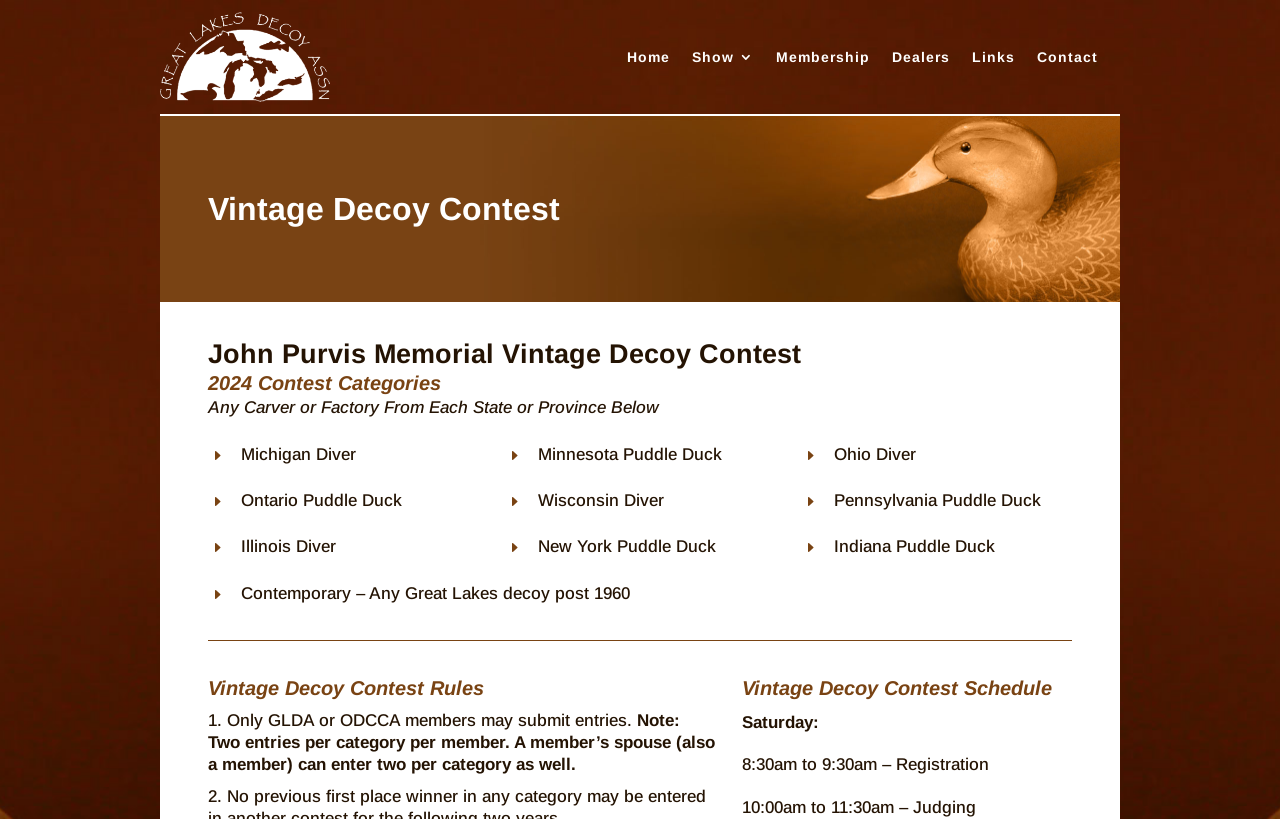Based on the description "Home", find the bounding box of the specified UI element.

[0.49, 0.015, 0.523, 0.125]